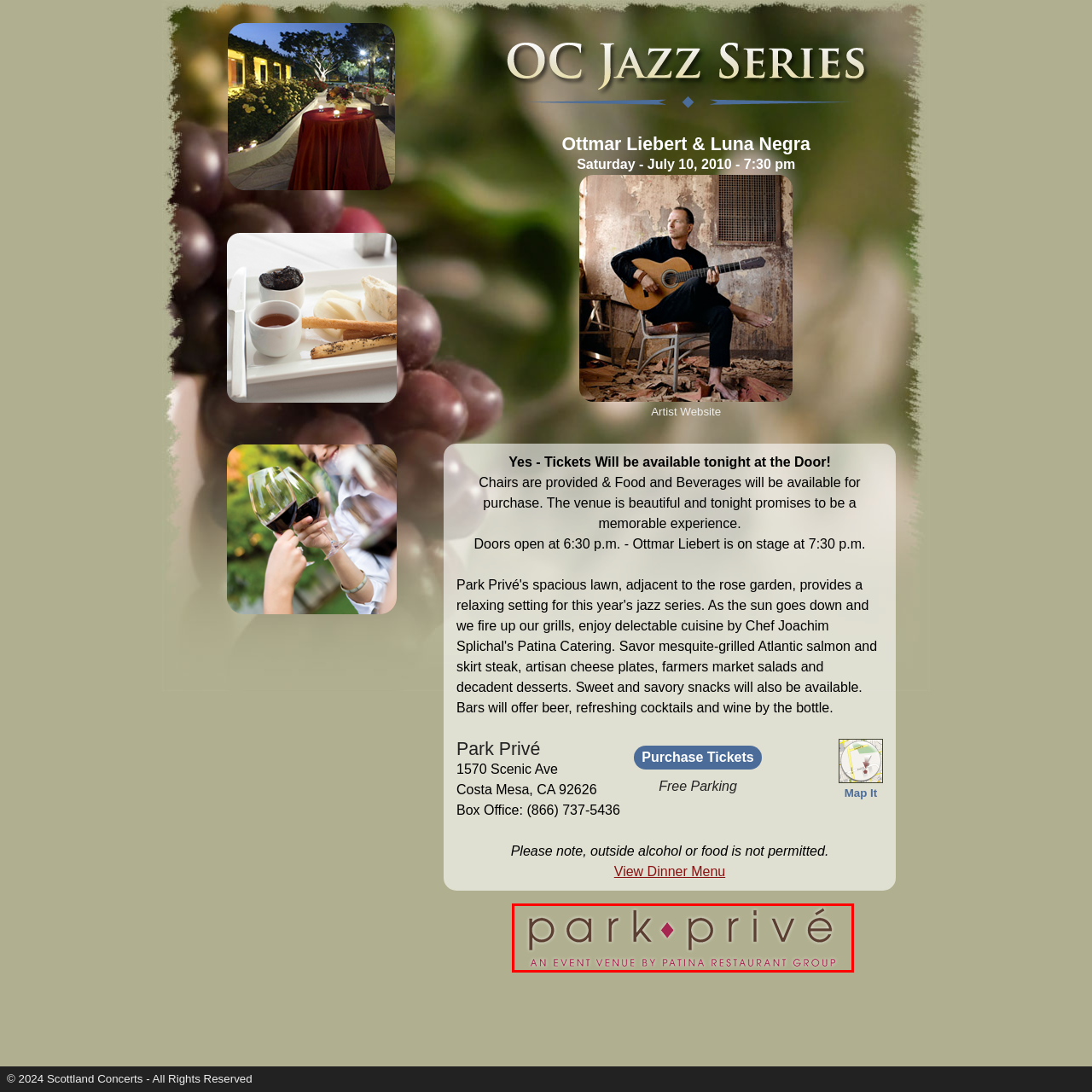Explain in detail what is happening in the image that is surrounded by the red box.

The image features the logo of "park privé," an elegant event venue associated with the Patina Restaurant Group. The design showcases the name "park privé" in a sophisticated font, complemented by a distinctive diamond symbol in the center and beneath, the tagline "AN EVENT VENUE BY PATINA RESTAURANT GROUP" in a smaller font. This branding emphasizes the venue's upscale atmosphere and its affiliation with a renowned hospitality group, highlighting its suitability for a variety of high-end events. The color palette creates a refined and inviting appearance, making it an attractive option for guests.